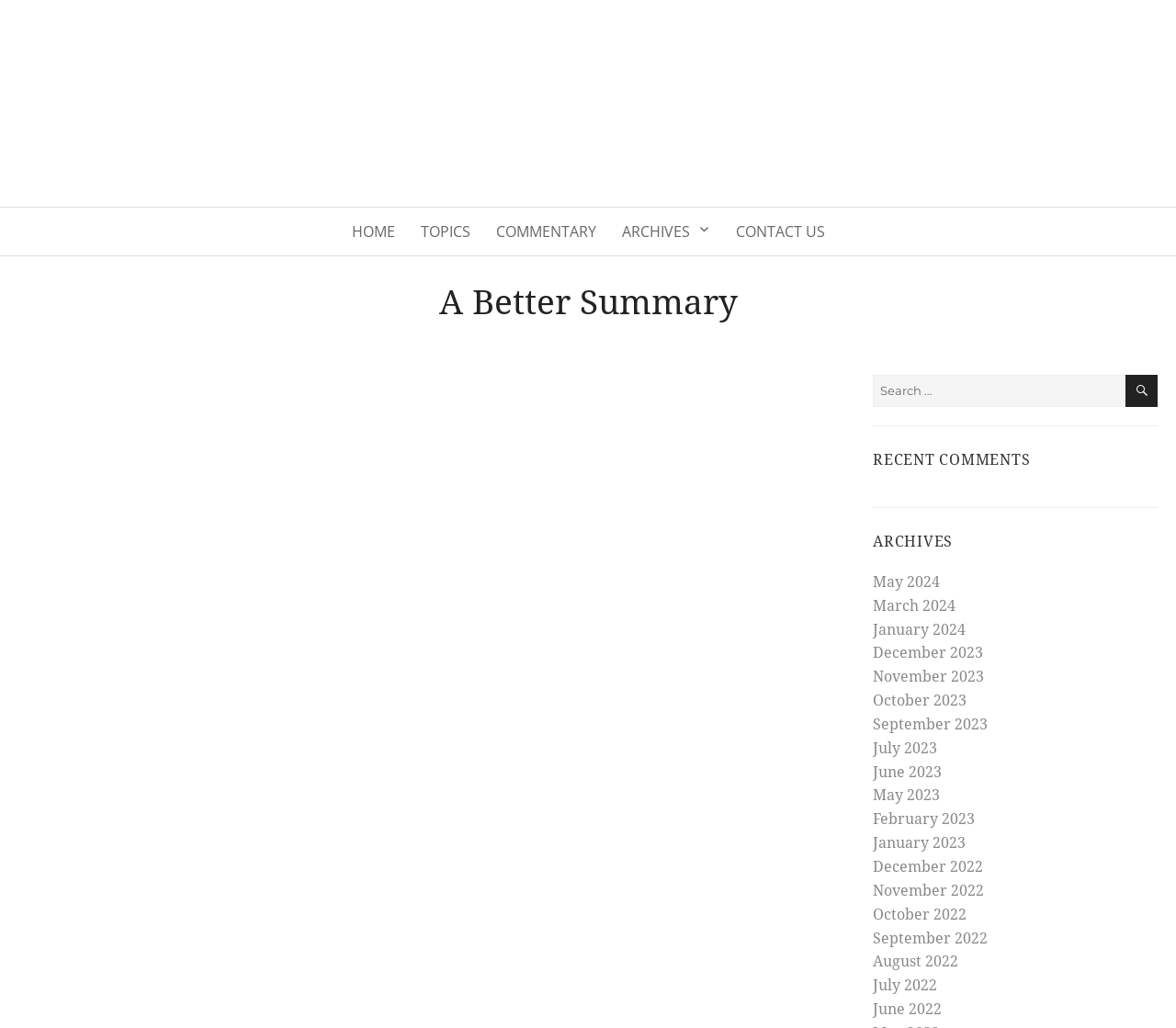Please identify the bounding box coordinates of the region to click in order to complete the given instruction: "Select May 2024 archives". The coordinates should be four float numbers between 0 and 1, i.e., [left, top, right, bottom].

[0.742, 0.558, 0.799, 0.574]